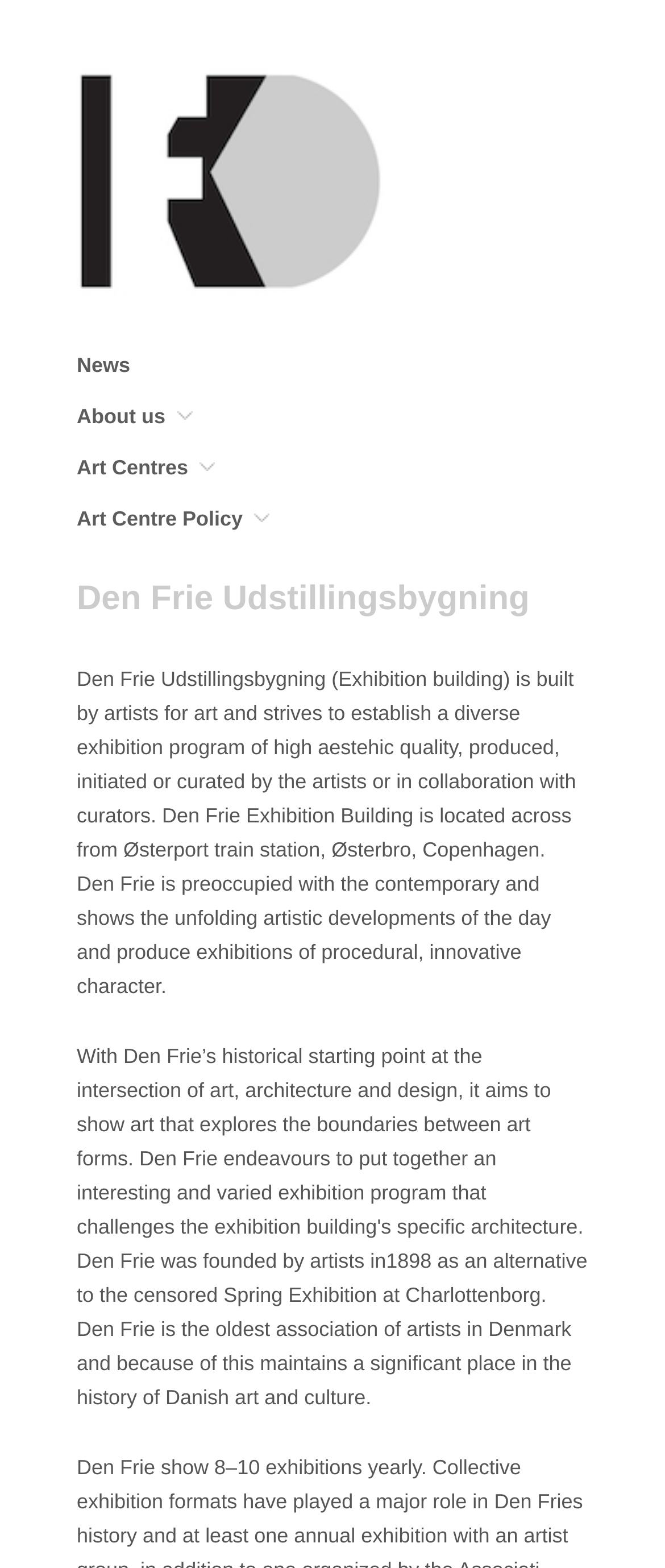Refer to the image and provide an in-depth answer to the question: 
What is the name of the art centre?

The name of the art centre can be found in the heading element, which is 'Den Frie Udstillingsbygning'. This is also the title of the webpage, indicating that the webpage is about this art centre.